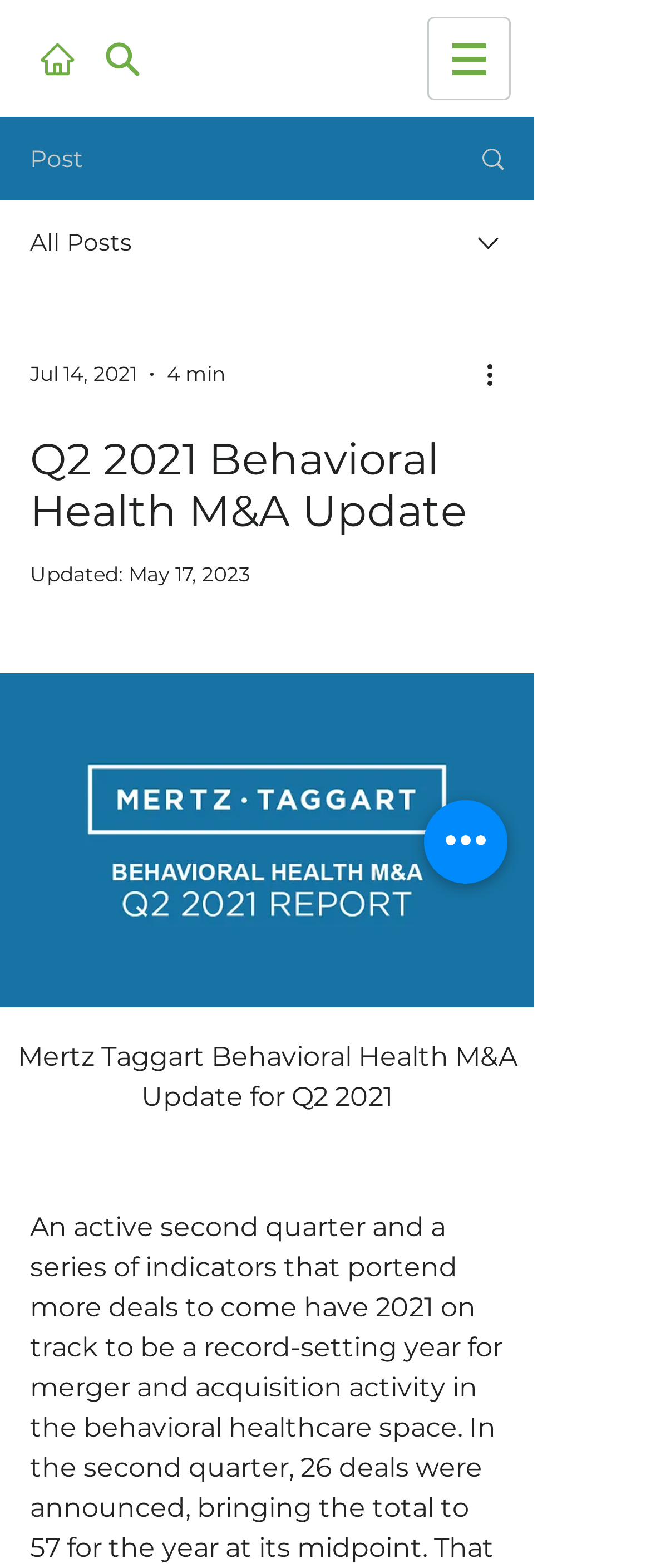What is the date of the latest update?
Based on the visual content, answer with a single word or a brief phrase.

May 17, 2023